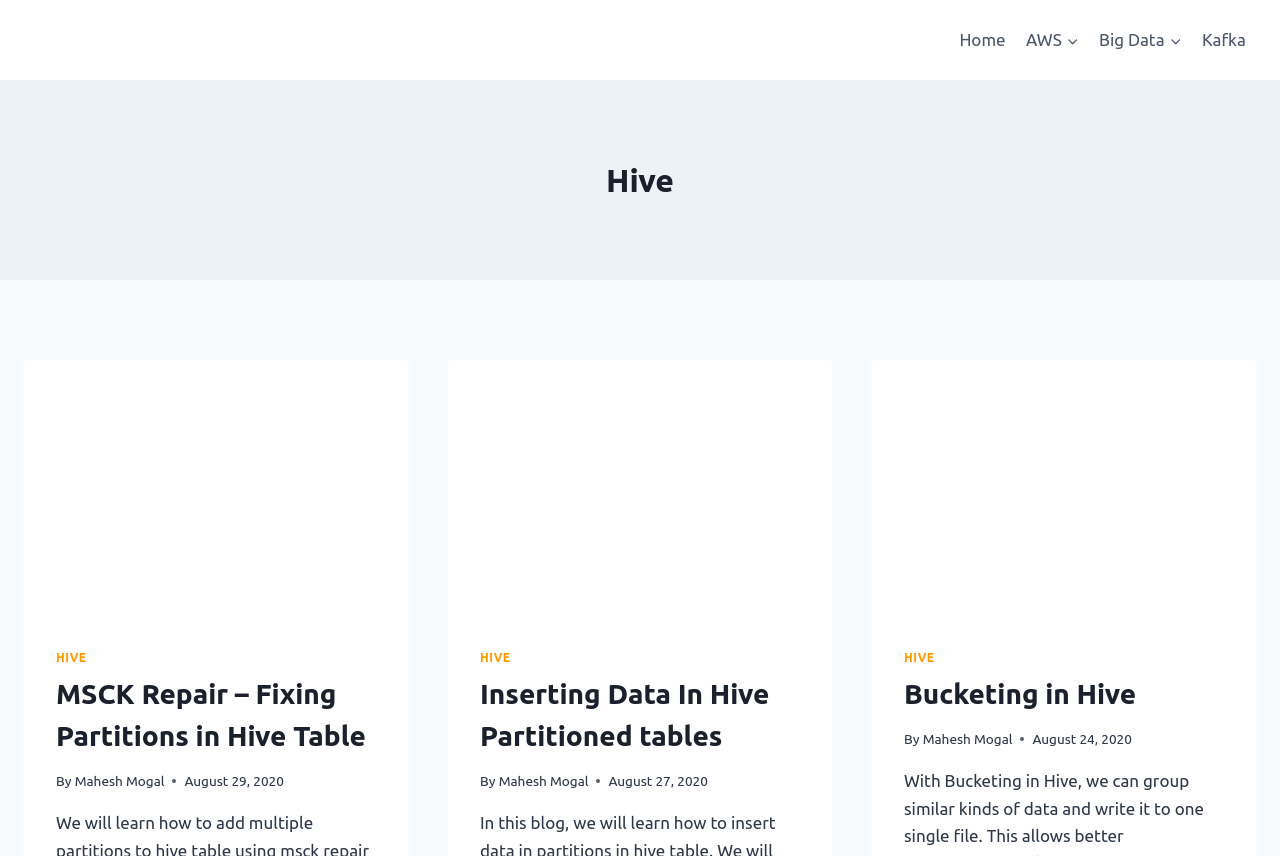Please locate the bounding box coordinates of the element that needs to be clicked to achieve the following instruction: "Click on the 'Hive' heading". The coordinates should be four float numbers between 0 and 1, i.e., [left, top, right, bottom].

[0.473, 0.182, 0.527, 0.238]